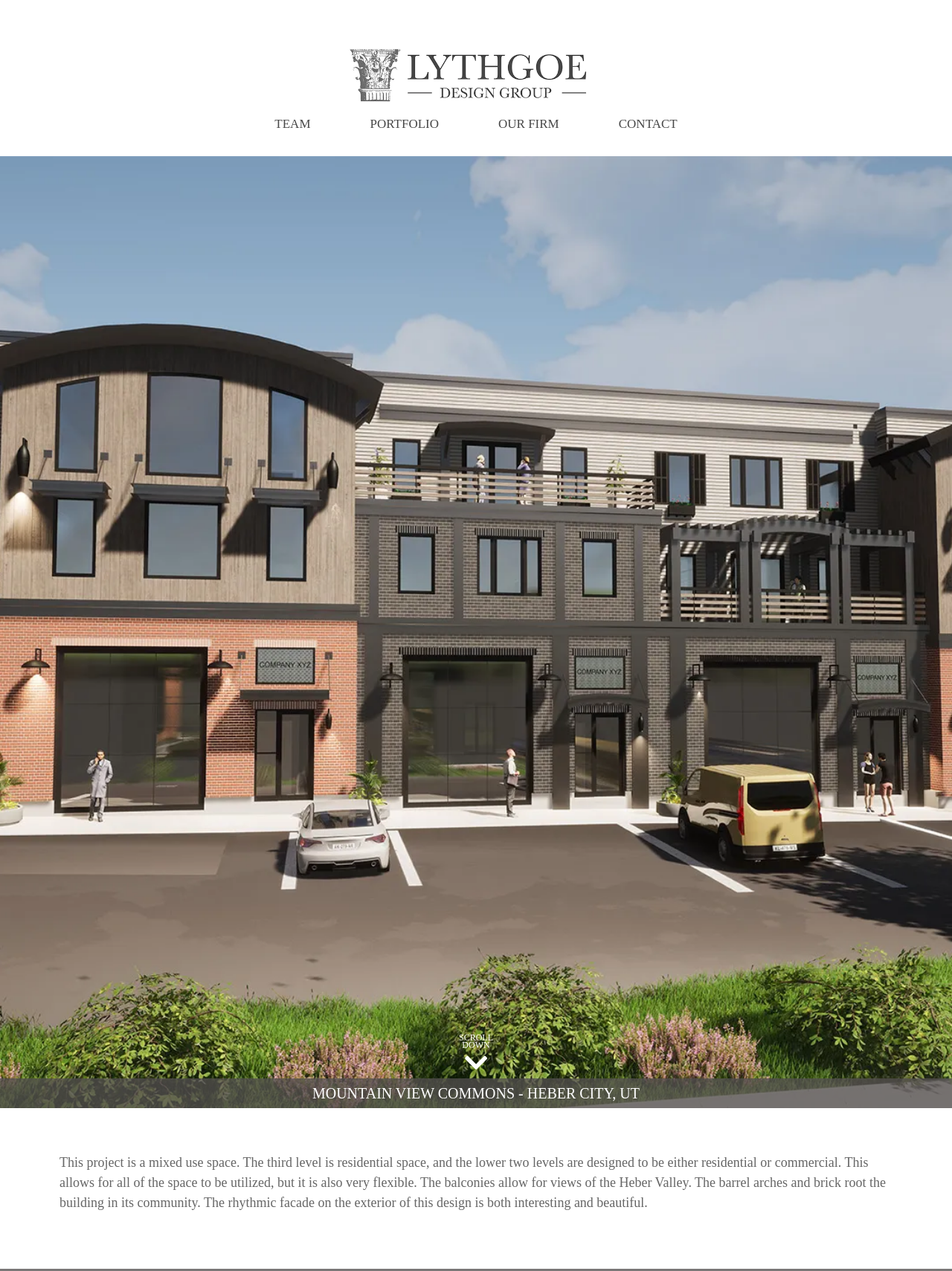Please answer the following question using a single word or phrase: 
What is the purpose of the balconies in the project?

For views of the Heber Valley